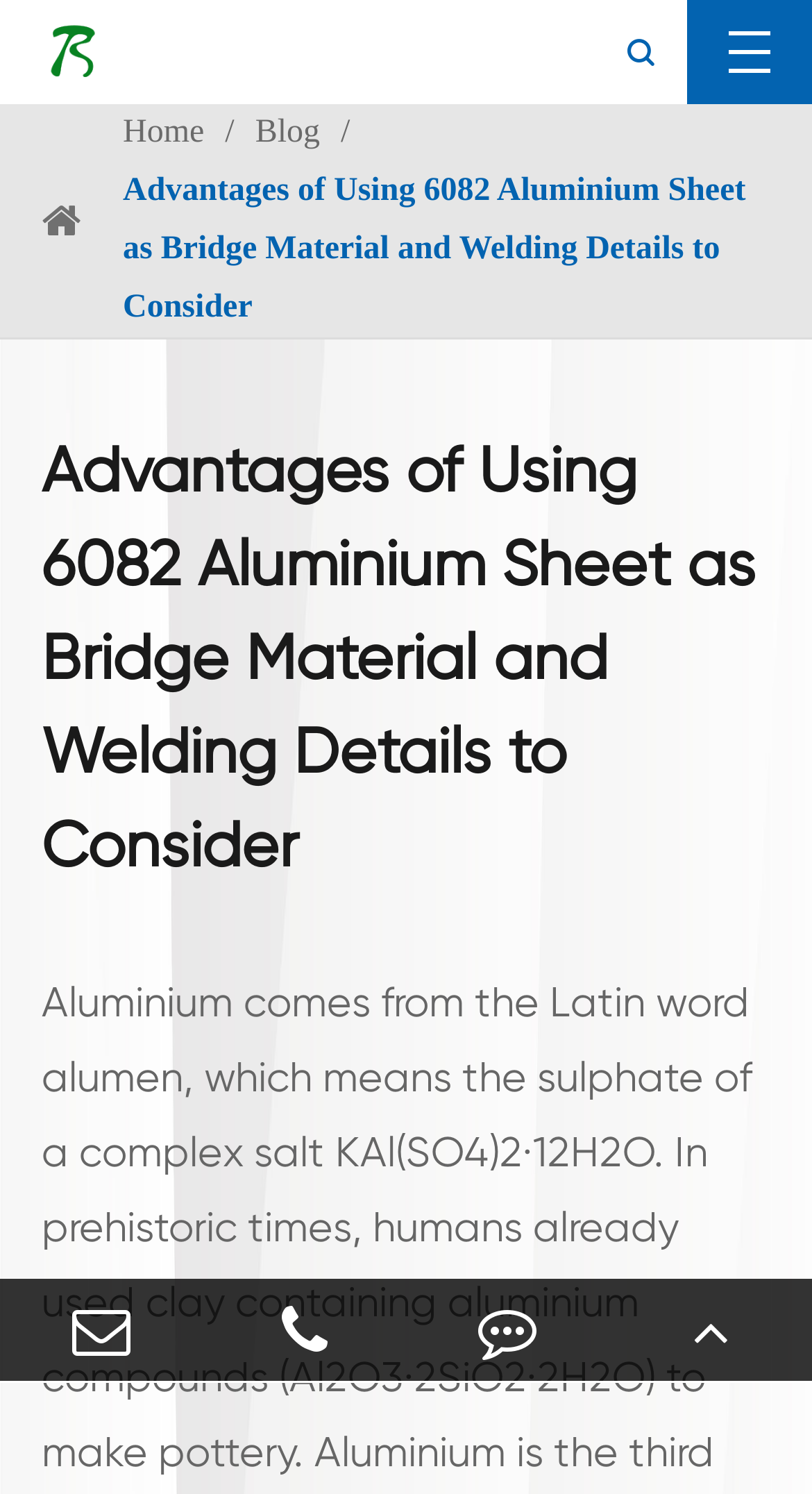Using a single word or phrase, answer the following question: 
How many social media links are at the bottom of the page?

3